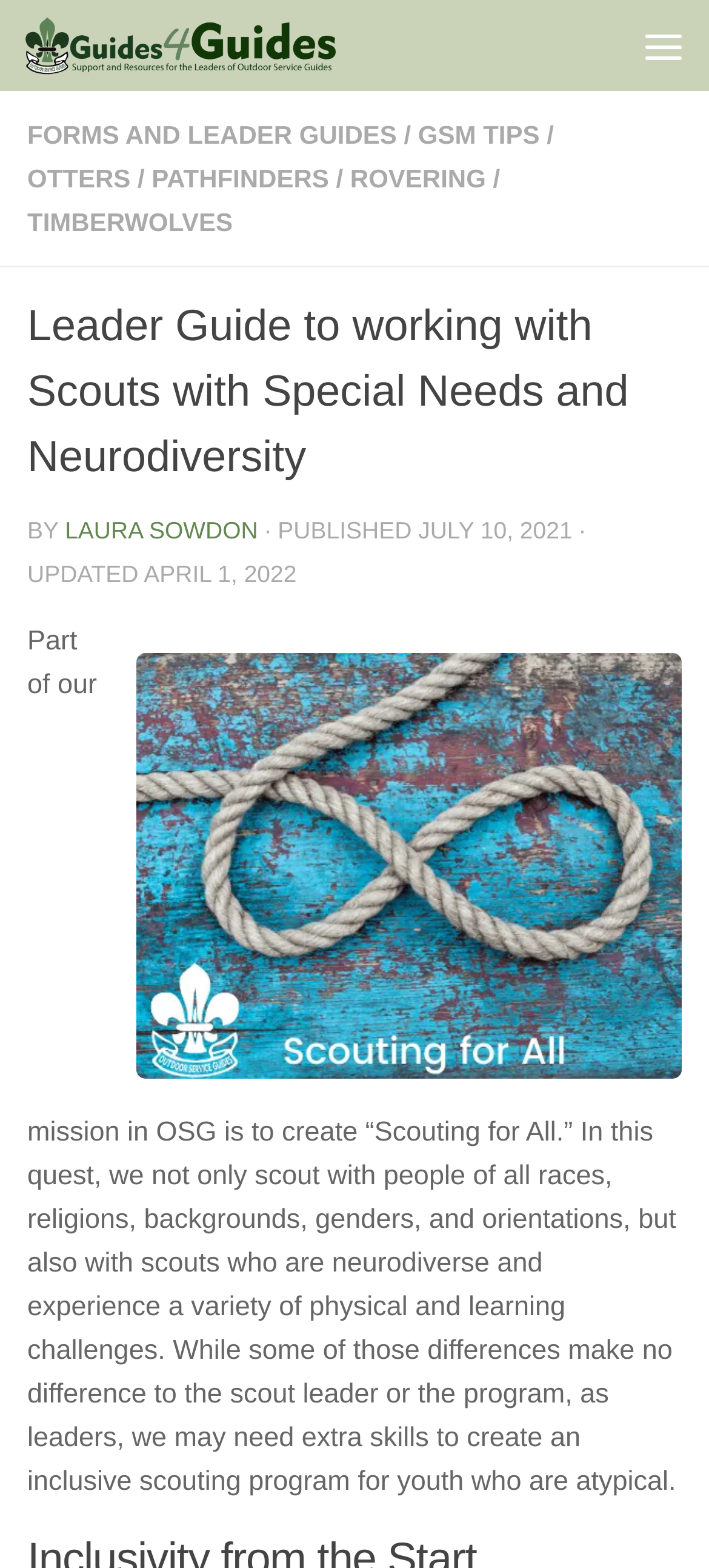Please pinpoint the bounding box coordinates for the region I should click to adhere to this instruction: "Click the 'Skip to content' link".

[0.01, 0.005, 0.425, 0.059]